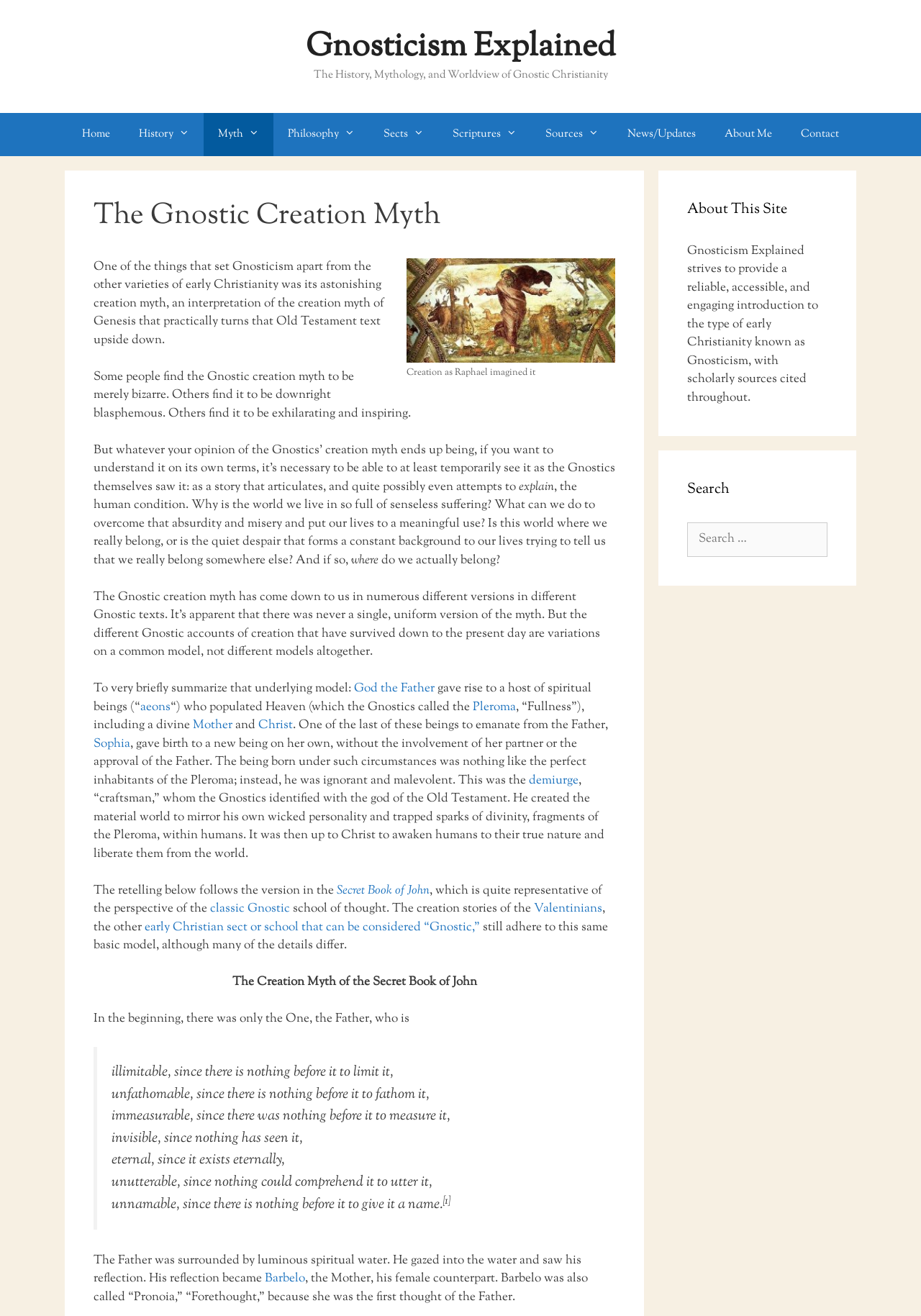Could you specify the bounding box coordinates for the clickable section to complete the following instruction: "Read about the Gnostic creation myth"?

[0.102, 0.196, 0.417, 0.265]